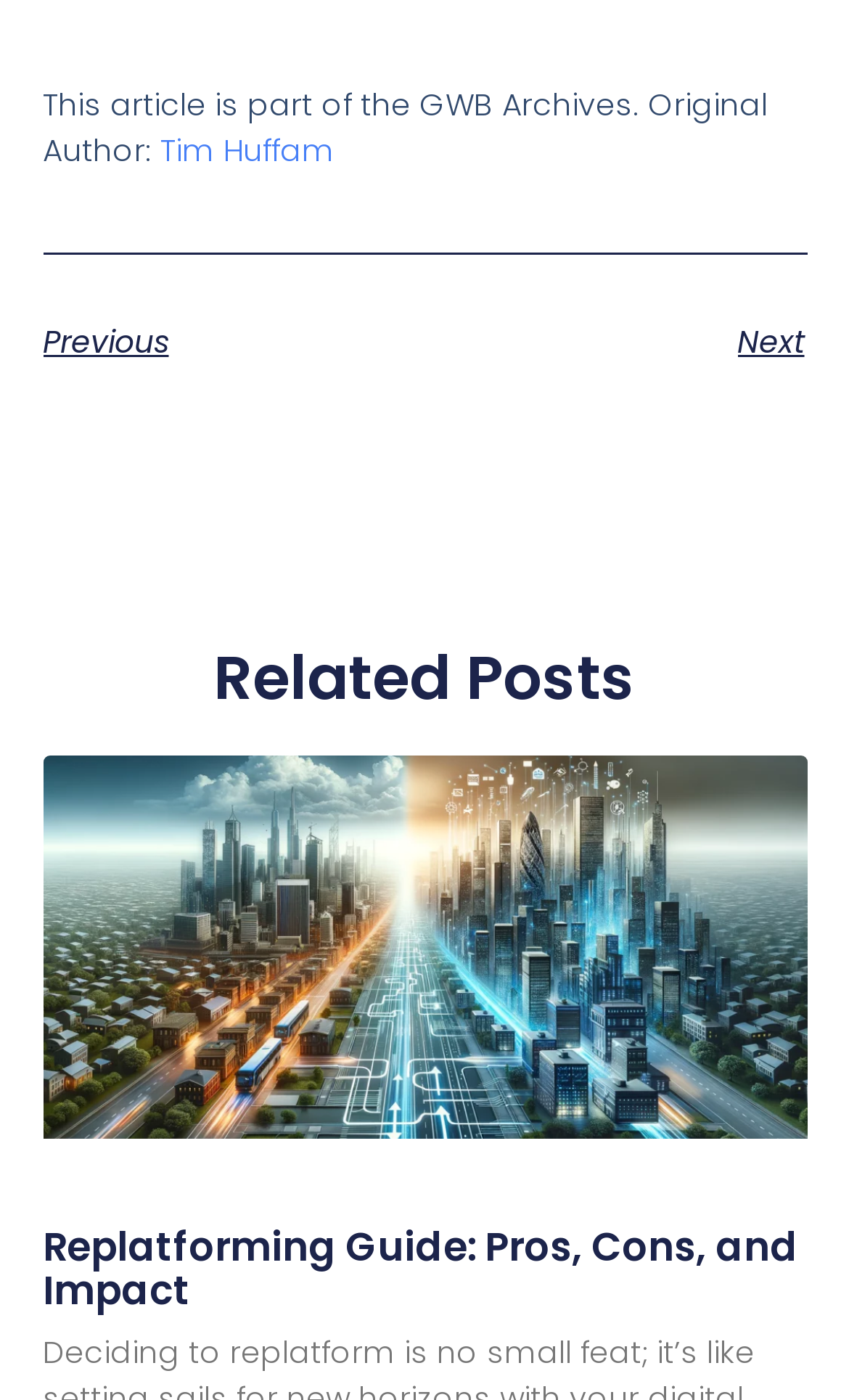Identify and provide the bounding box coordinates of the UI element described: "Tim Huffam". The coordinates should be formatted as [left, top, right, bottom], with each number being a float between 0 and 1.

[0.188, 0.092, 0.394, 0.124]